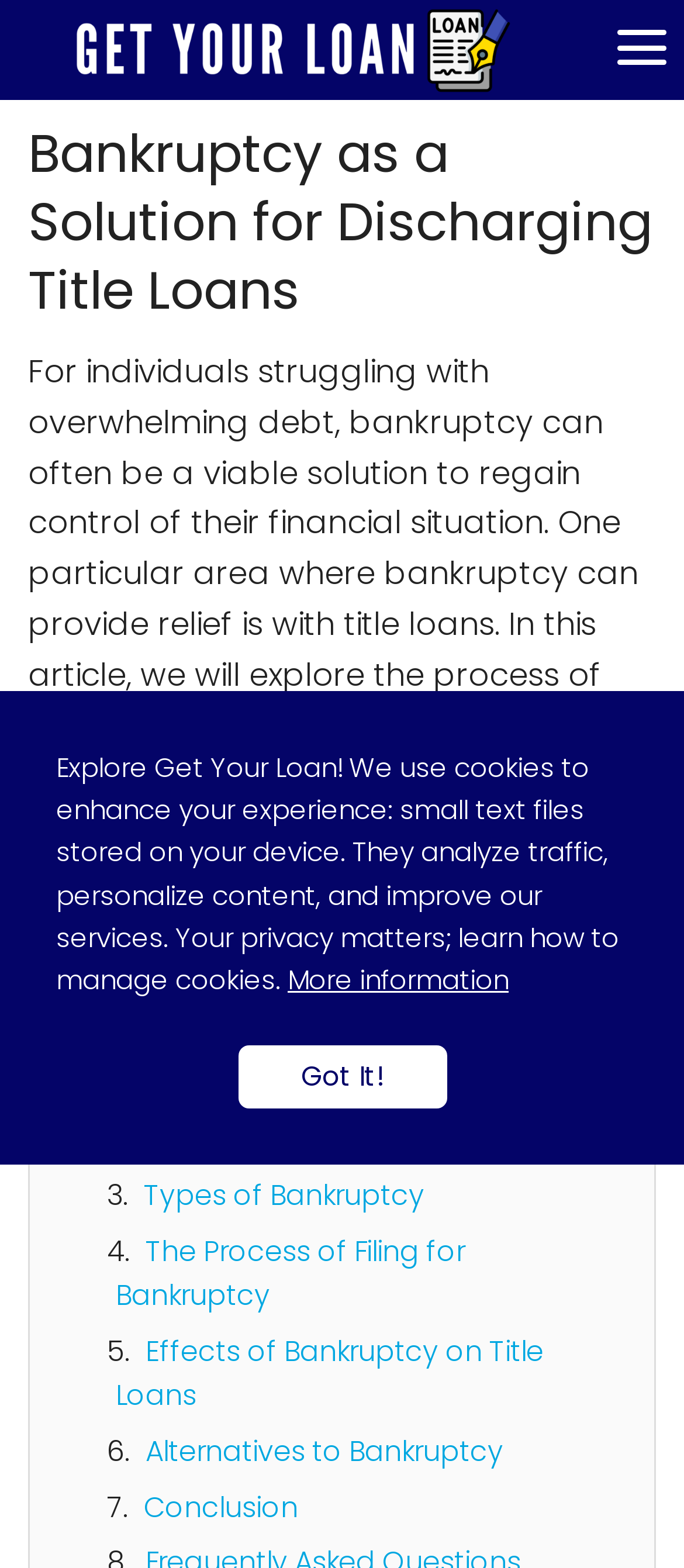Please predict the bounding box coordinates of the element's region where a click is necessary to complete the following instruction: "Sign up for email updates". The coordinates should be represented by four float numbers between 0 and 1, i.e., [left, top, right, bottom].

None